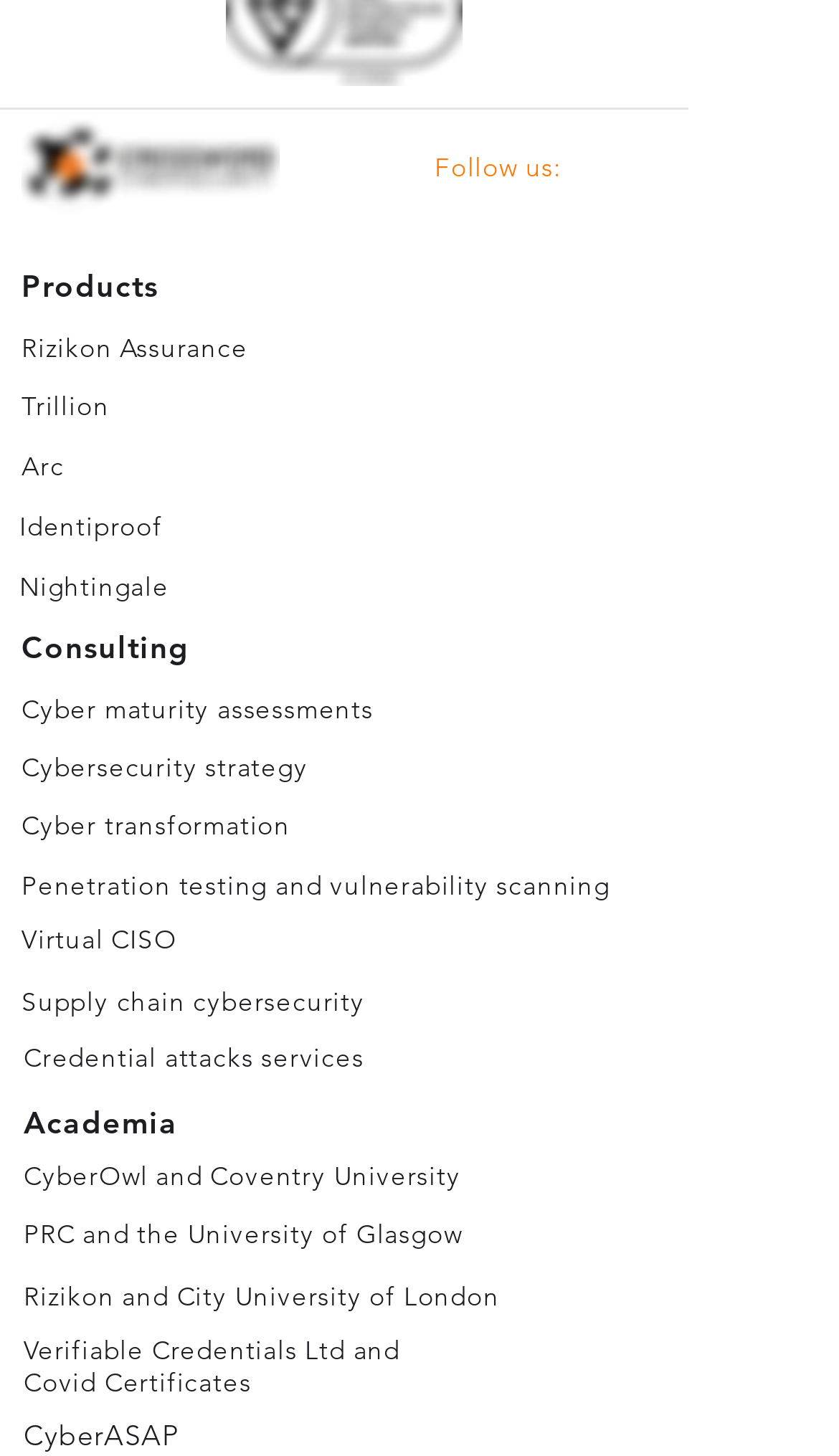Answer the question below in one word or phrase:
What is the second link under 'Products'?

Trillion